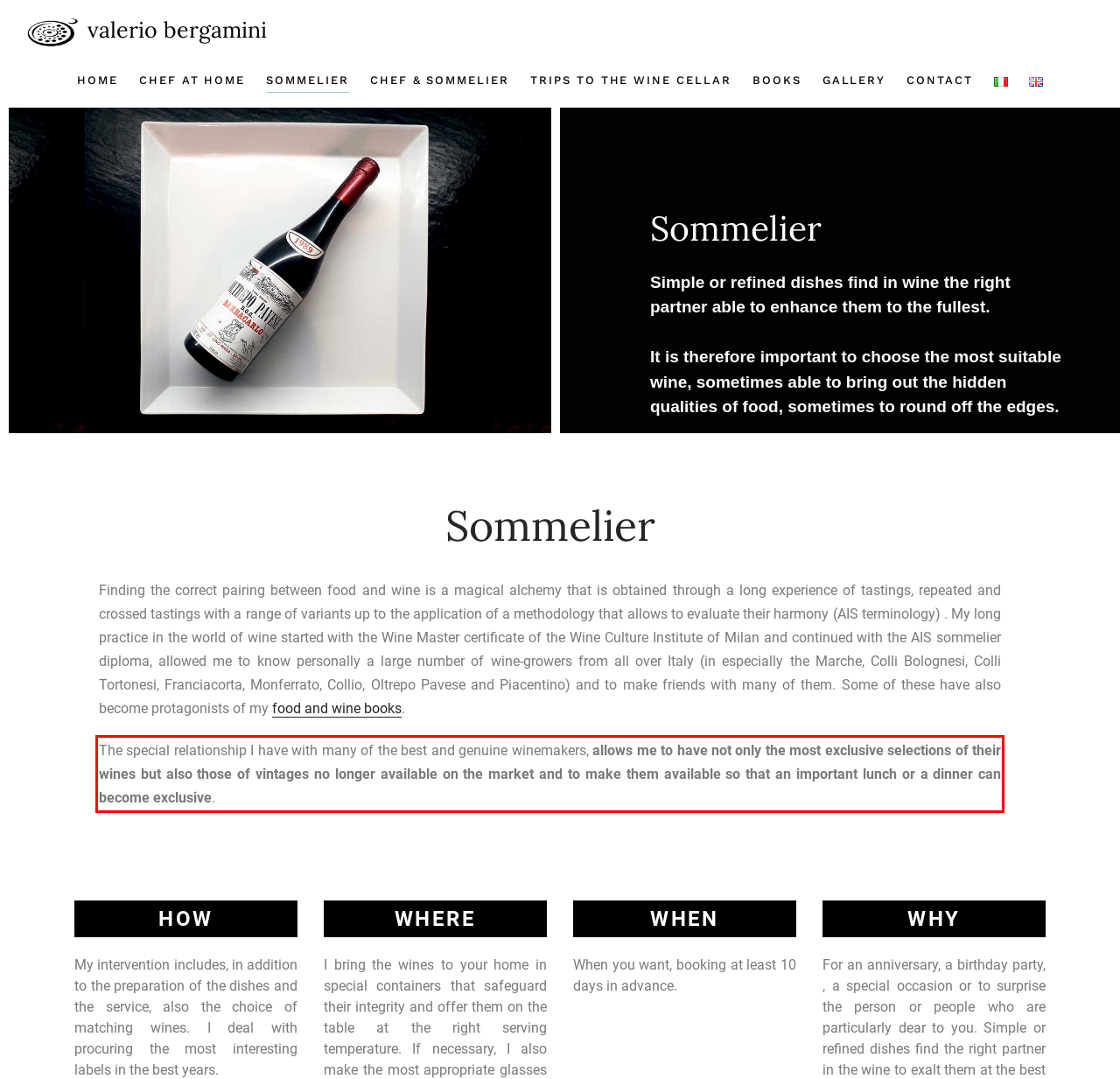You are presented with a webpage screenshot featuring a red bounding box. Perform OCR on the text inside the red bounding box and extract the content.

The special relationship I have with many of the best and genuine winemakers, allows me to have not only the most exclusive selections of their wines but also those of vintages no longer available on the market and to make them available so that an important lunch or a dinner can become exclusive.